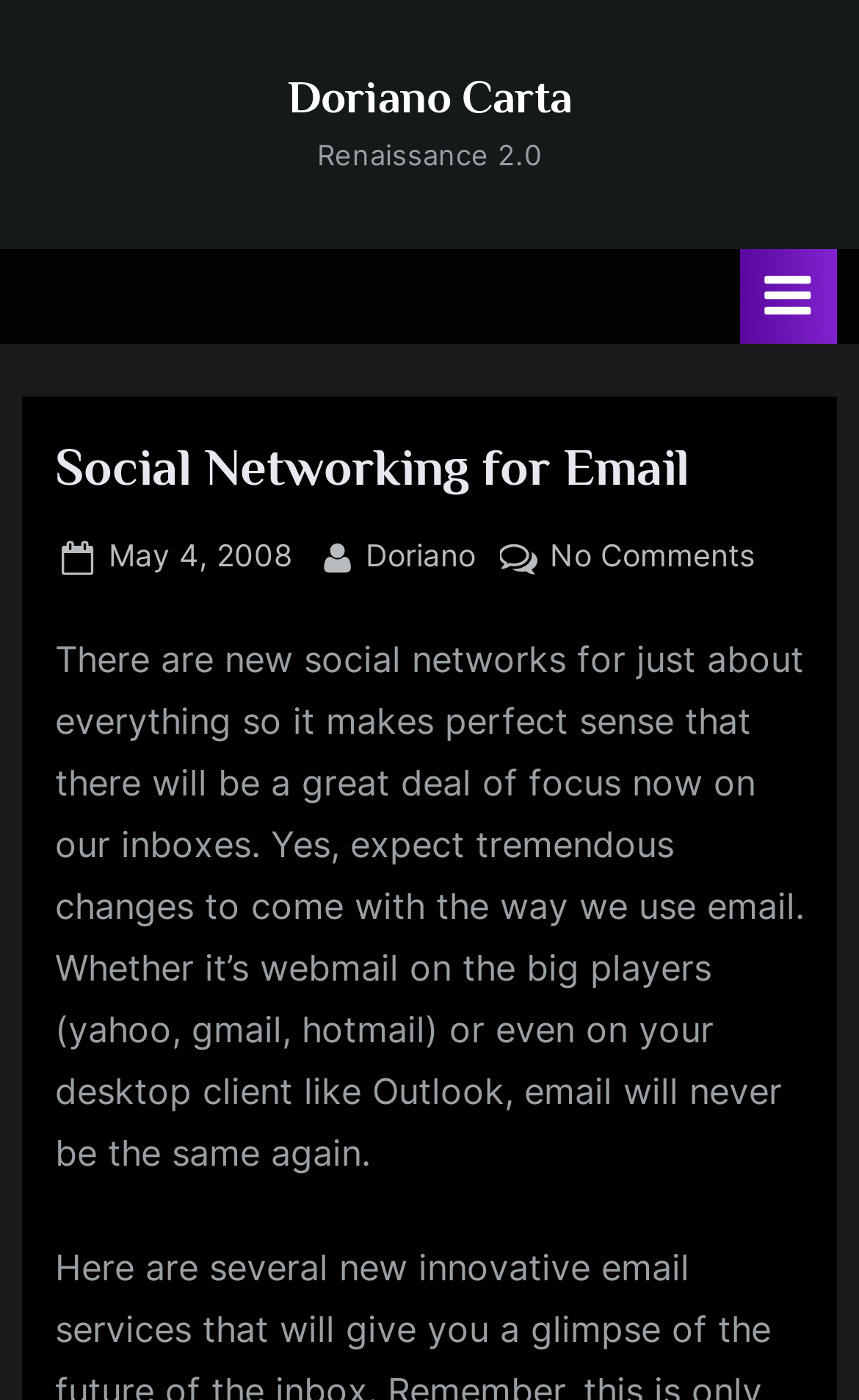What is the main idea of the post?
Provide a well-explained and detailed answer to the question.

I found the answer by reading the static text element which says 'Yes, expect tremendous changes to come with the way we use email.' and understanding the context of the post.